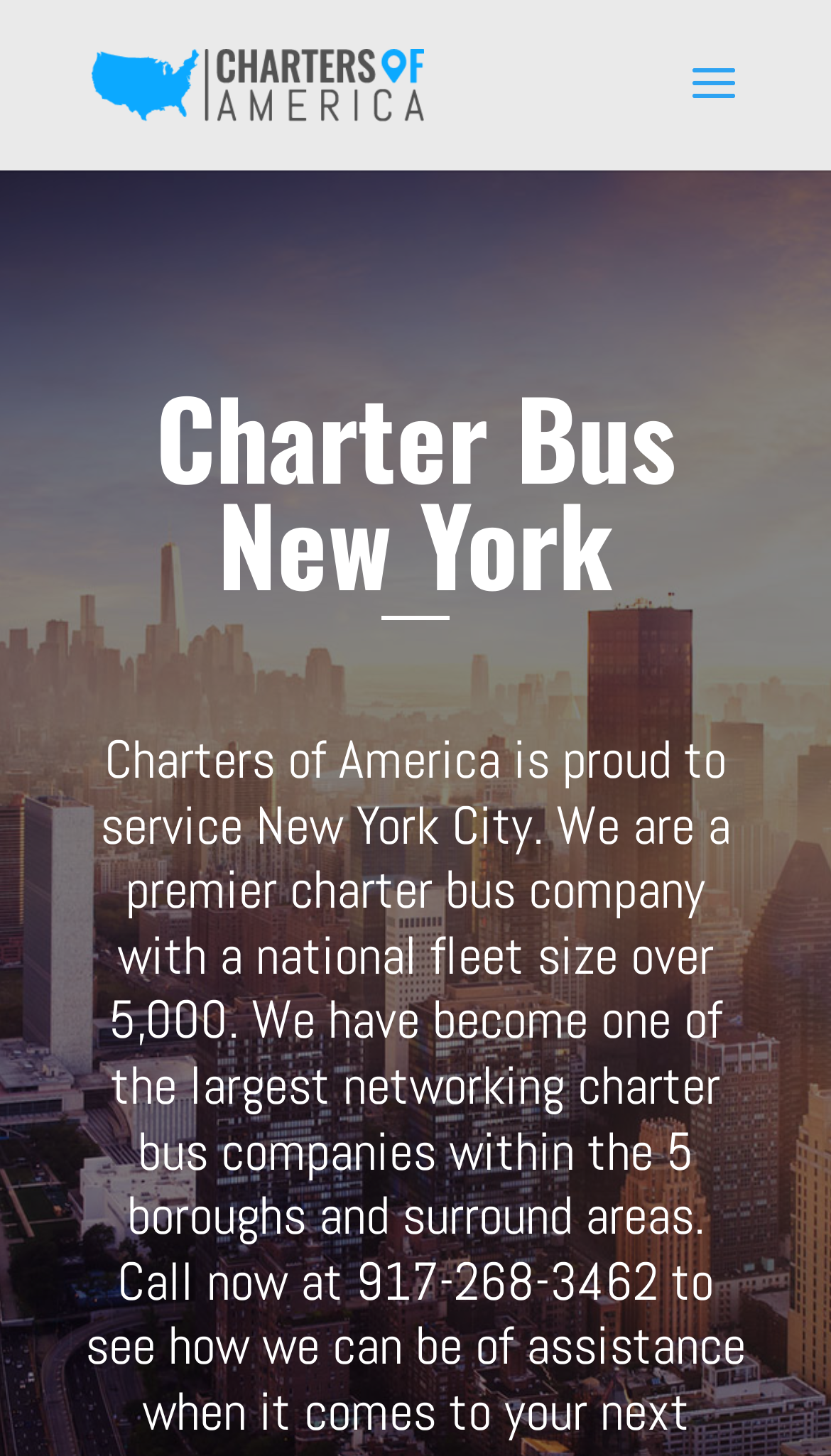Locate the primary heading on the webpage and return its text.

Charter Bus New York